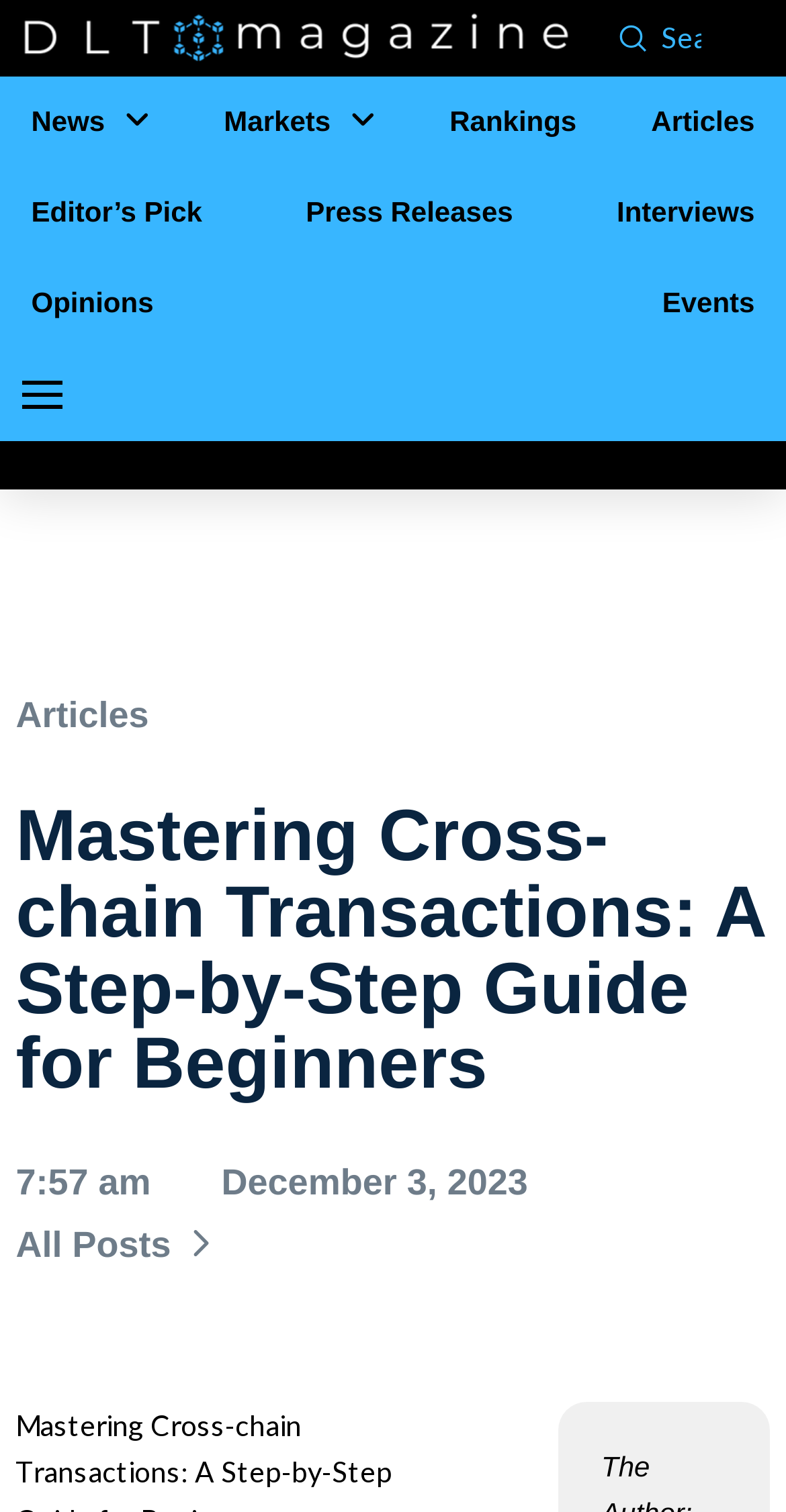Please find the bounding box coordinates for the clickable element needed to perform this instruction: "Read the article 'Mastering Cross-chain Transactions: A Step-by-Step Guide for Beginners'".

[0.02, 0.527, 0.98, 0.729]